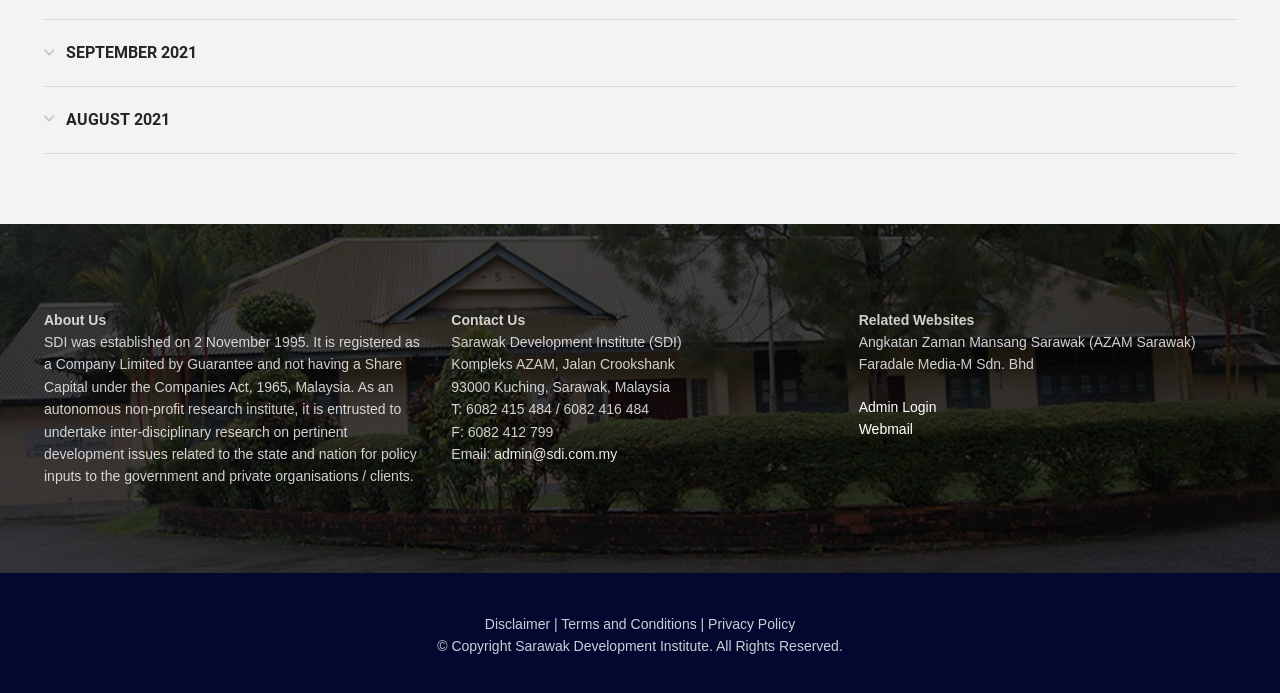Given the element description skype, identify the bounding box coordinates for the UI element on the webpage screenshot. The format should be (top-left x, top-left y, bottom-right x, bottom-right y), with values between 0 and 1.

None